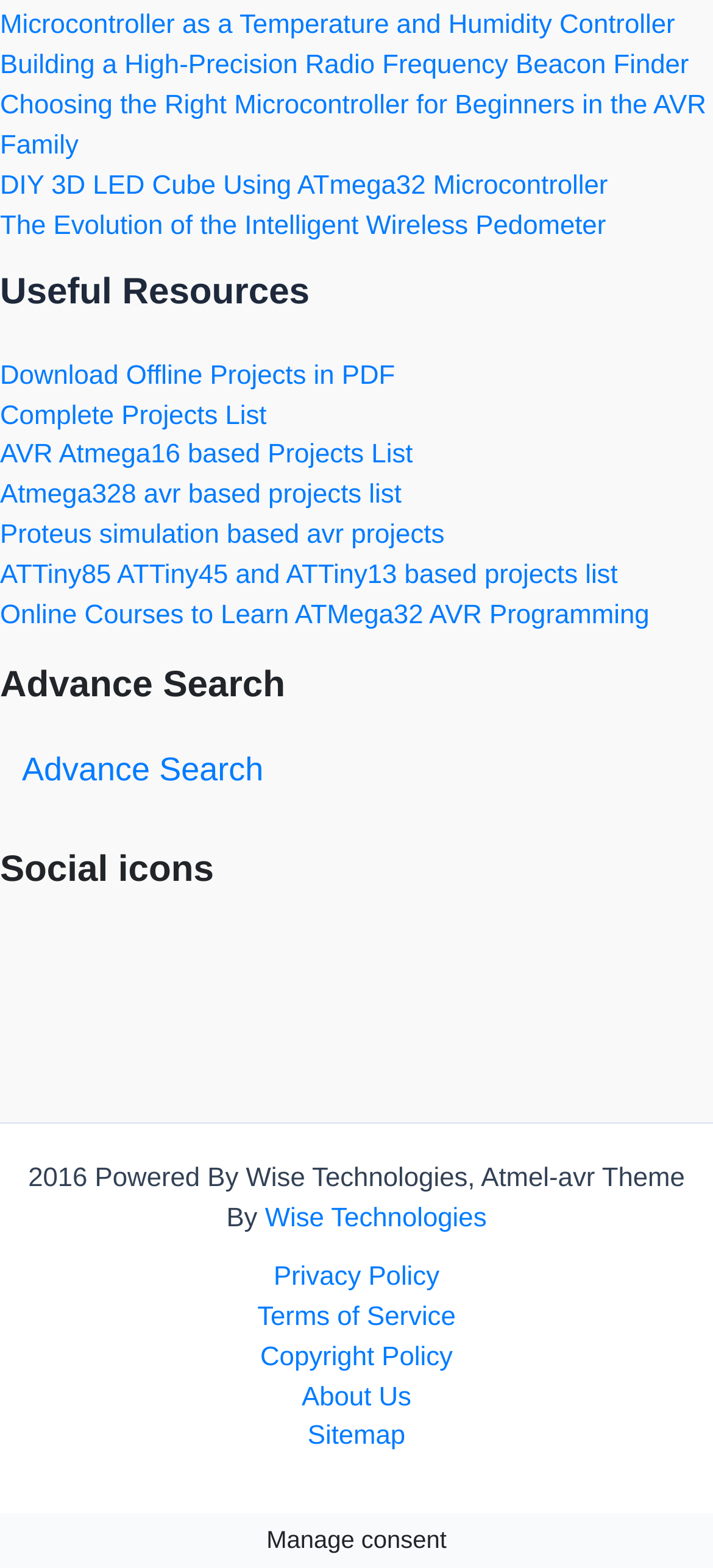How many footer widgets are there on the webpage?
Using the image, respond with a single word or phrase.

4